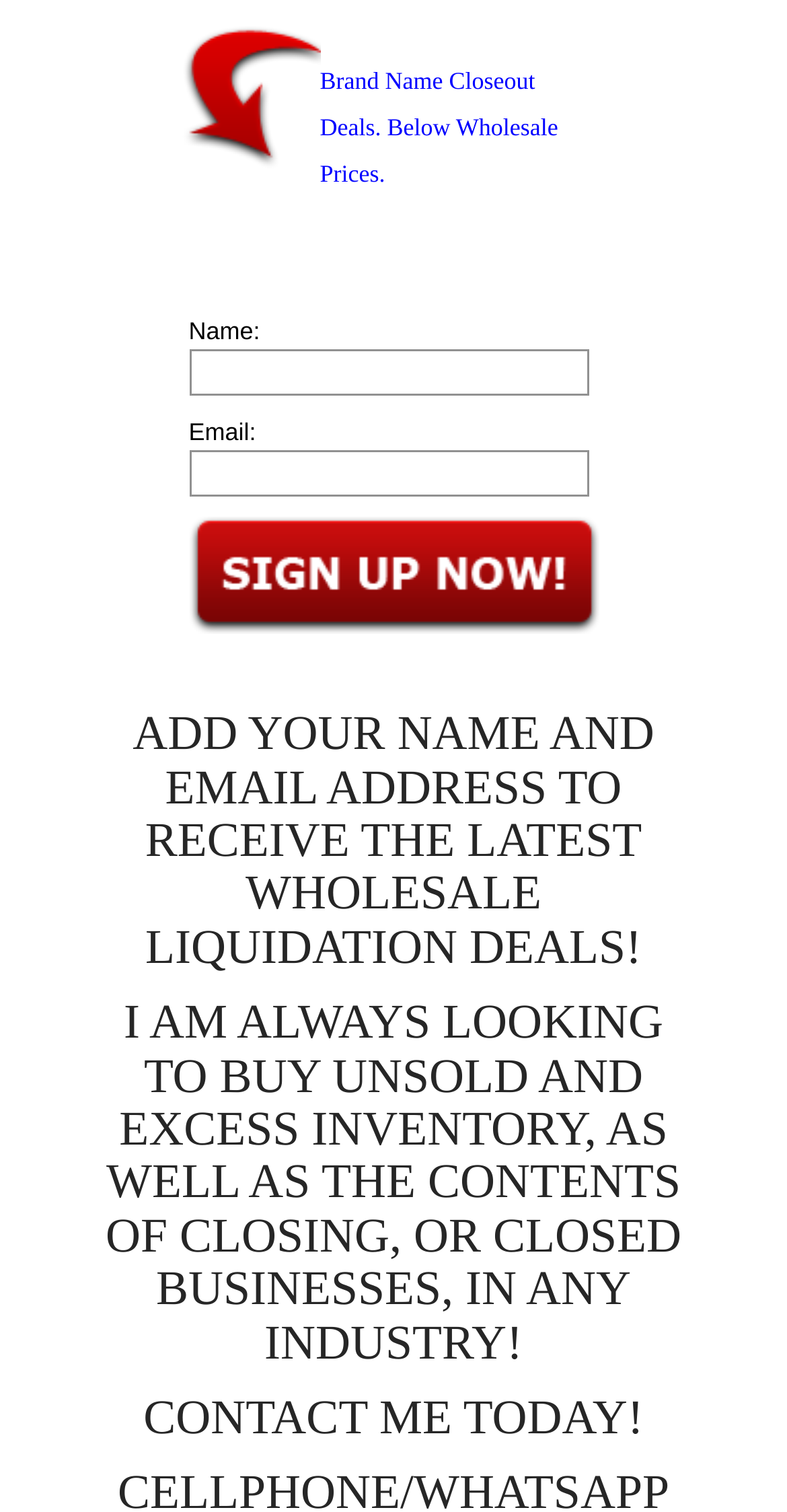Can you identify and provide the main heading of the webpage?

Benefits of Working With a Reputable Liquidation Company